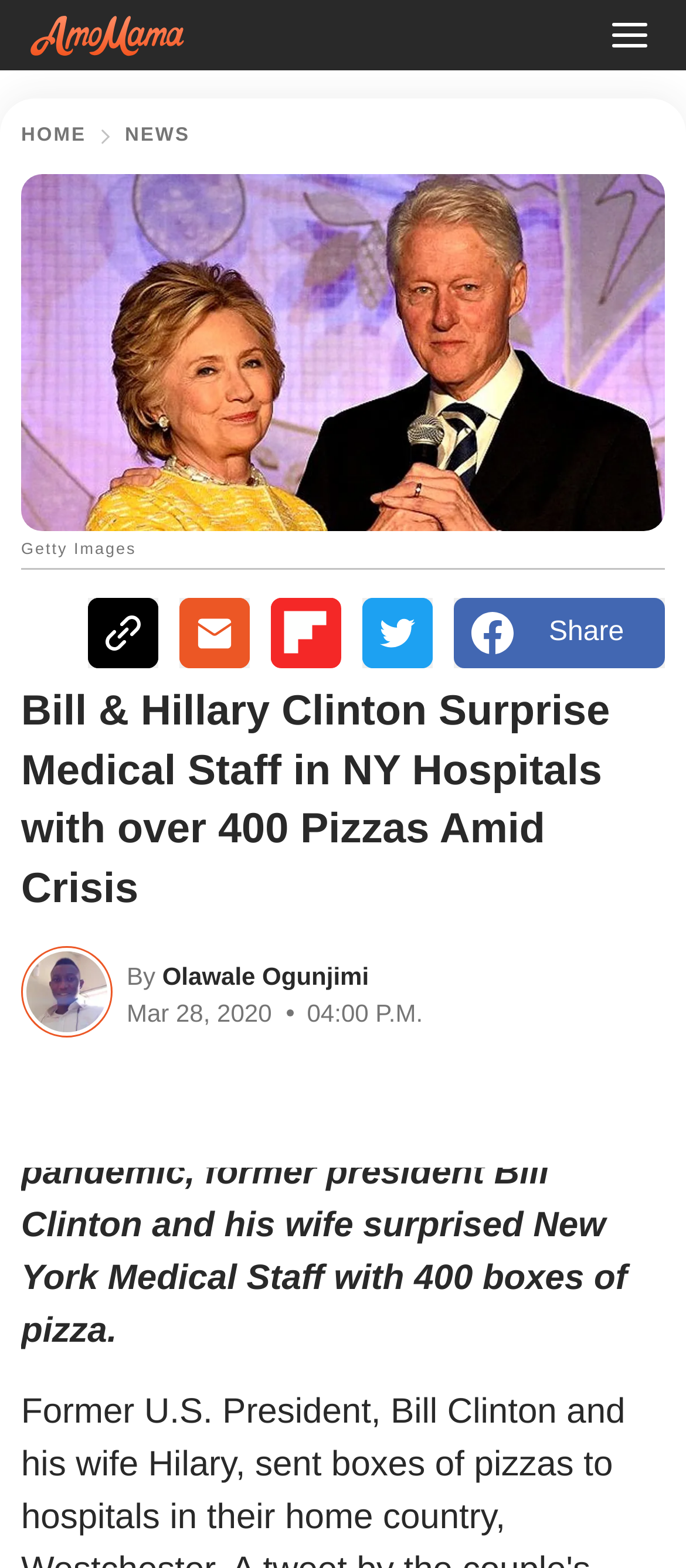How many boxes of pizza were given to New York Medical Staff?
Use the screenshot to answer the question with a single word or phrase.

400